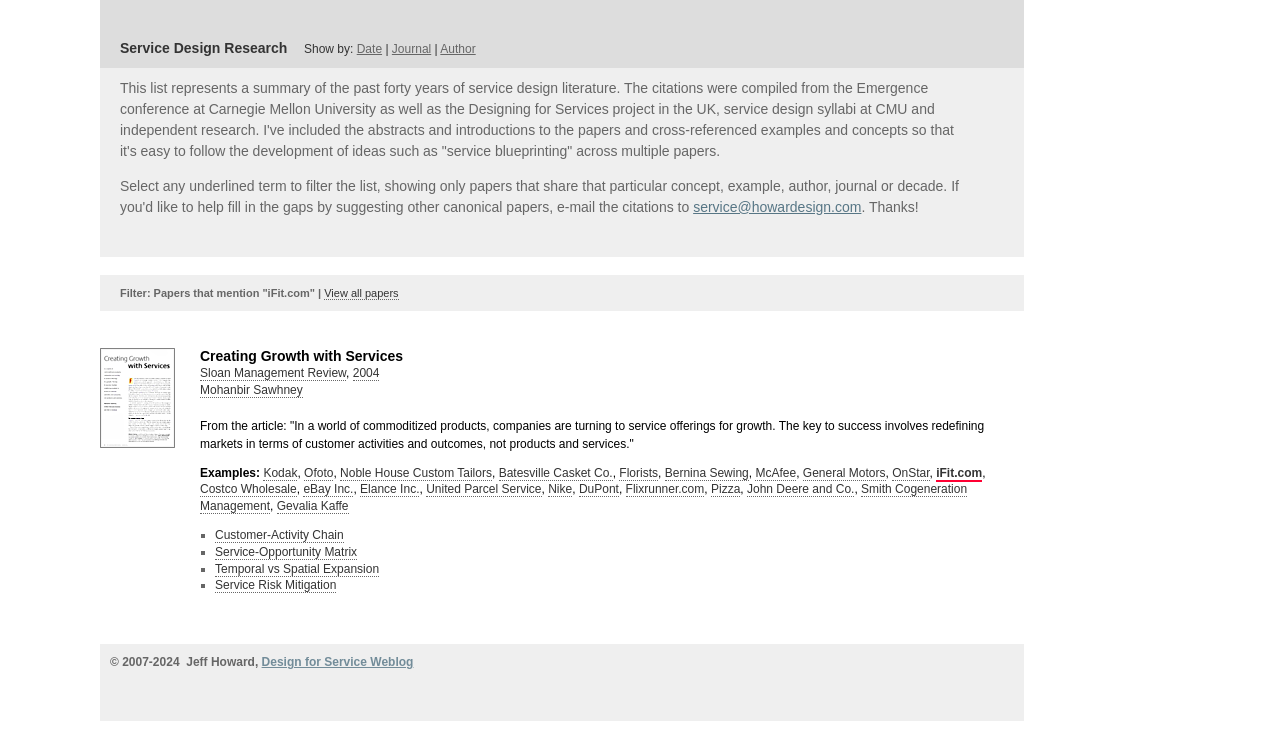Could you locate the bounding box coordinates for the section that should be clicked to accomplish this task: "View all papers".

[0.253, 0.39, 0.311, 0.407]